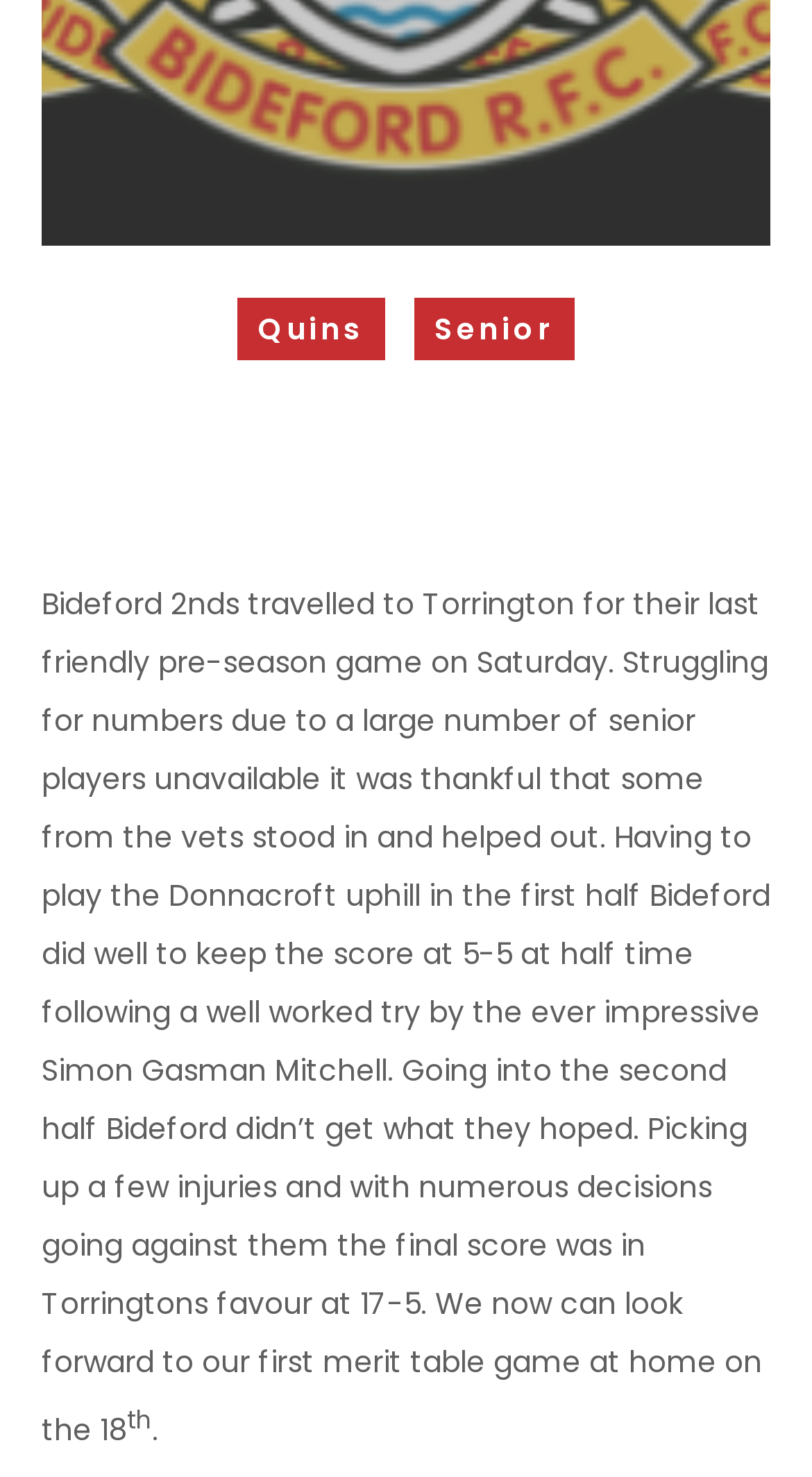Find and provide the bounding box coordinates for the UI element described with: "Drugs Policy".

[0.0, 0.288, 1.0, 0.327]